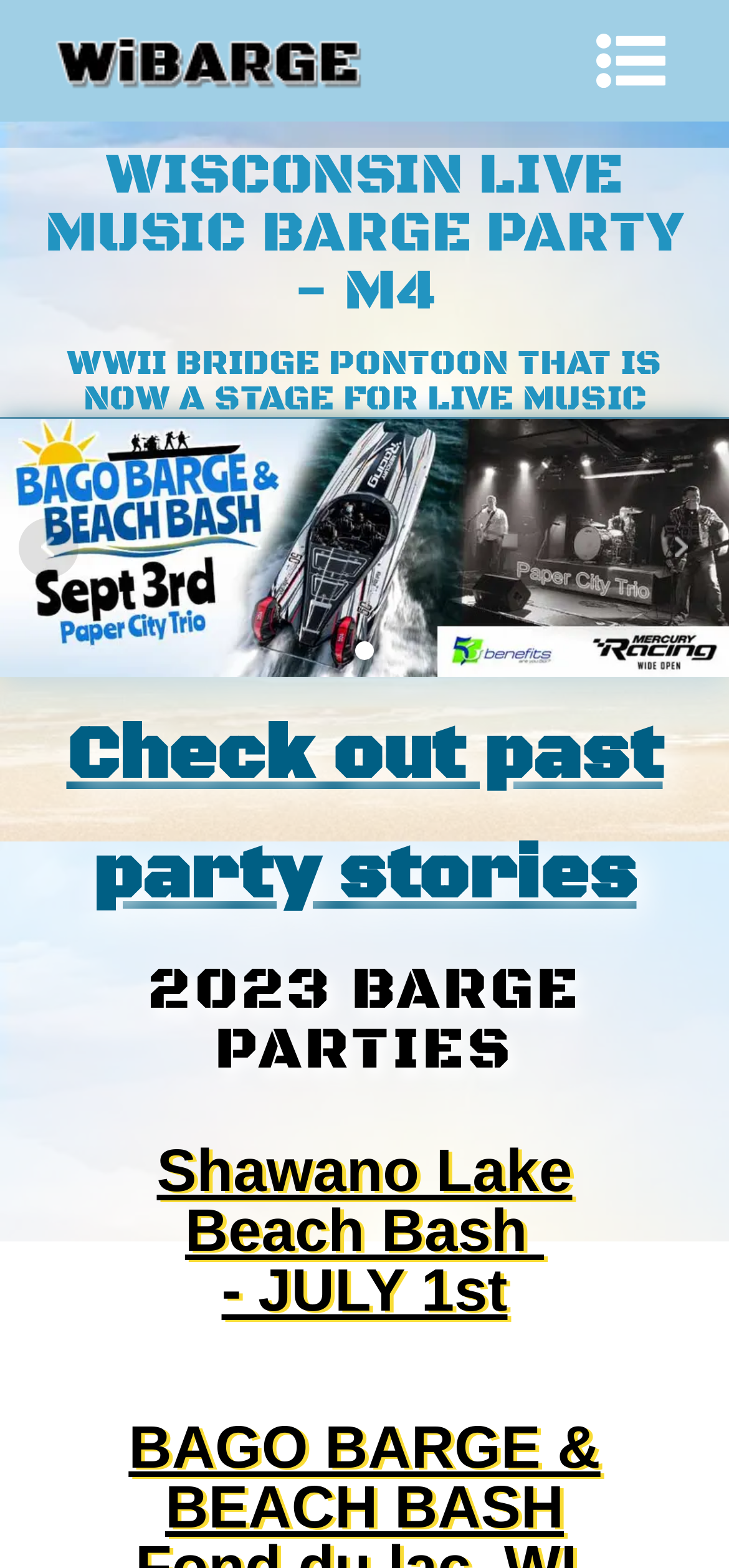How many navigation links are present?
Provide an in-depth and detailed explanation in response to the question.

Upon examining the webpage, I found three navigation links: 'Next', 'Prev', and 'Check out past party stories'. These links are likely used to navigate through different pages or sections of the website.